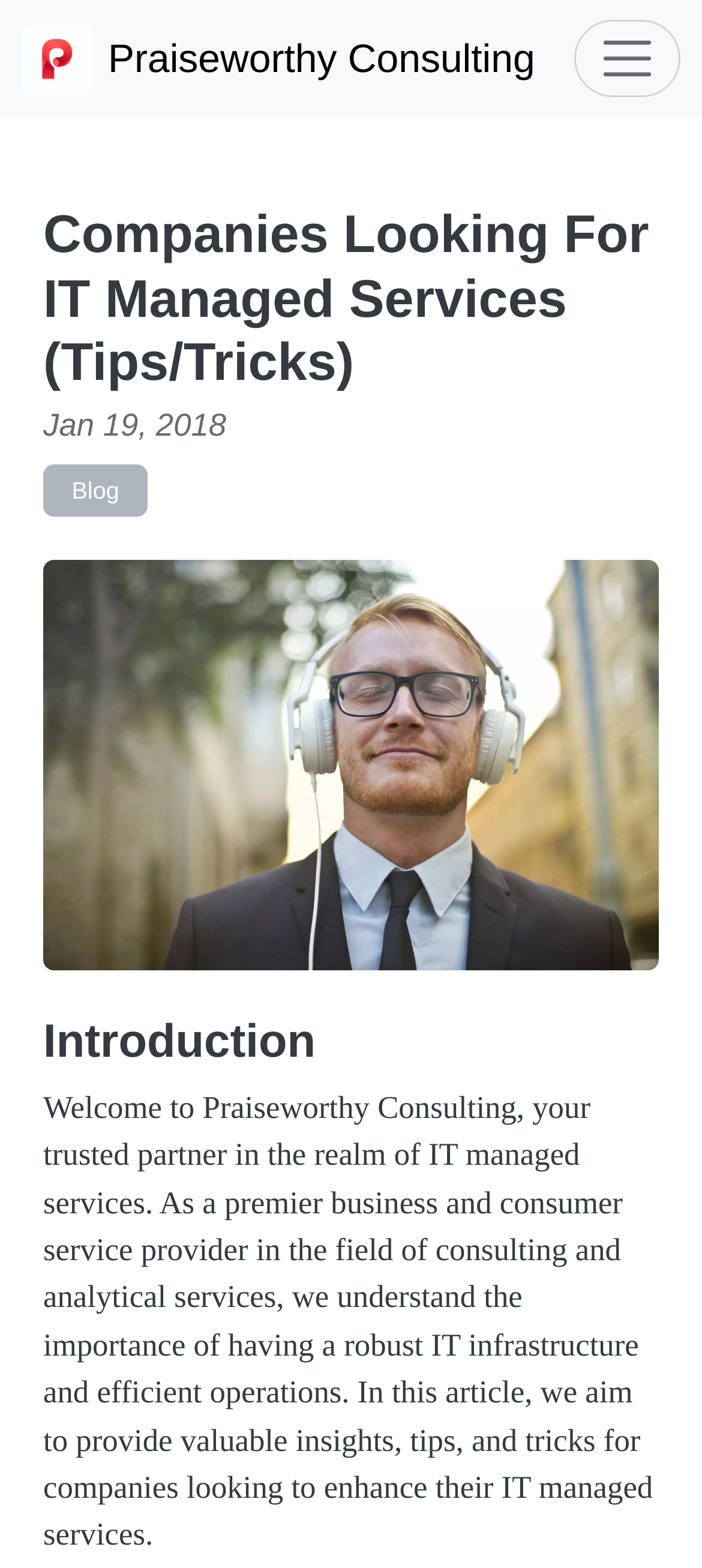Identify the bounding box for the given UI element using the description provided. Coordinates should be in the format (top-left x, top-left y, bottom-right x, bottom-right y) and must be between 0 and 1. Here is the description: Blog

[0.062, 0.296, 0.21, 0.329]